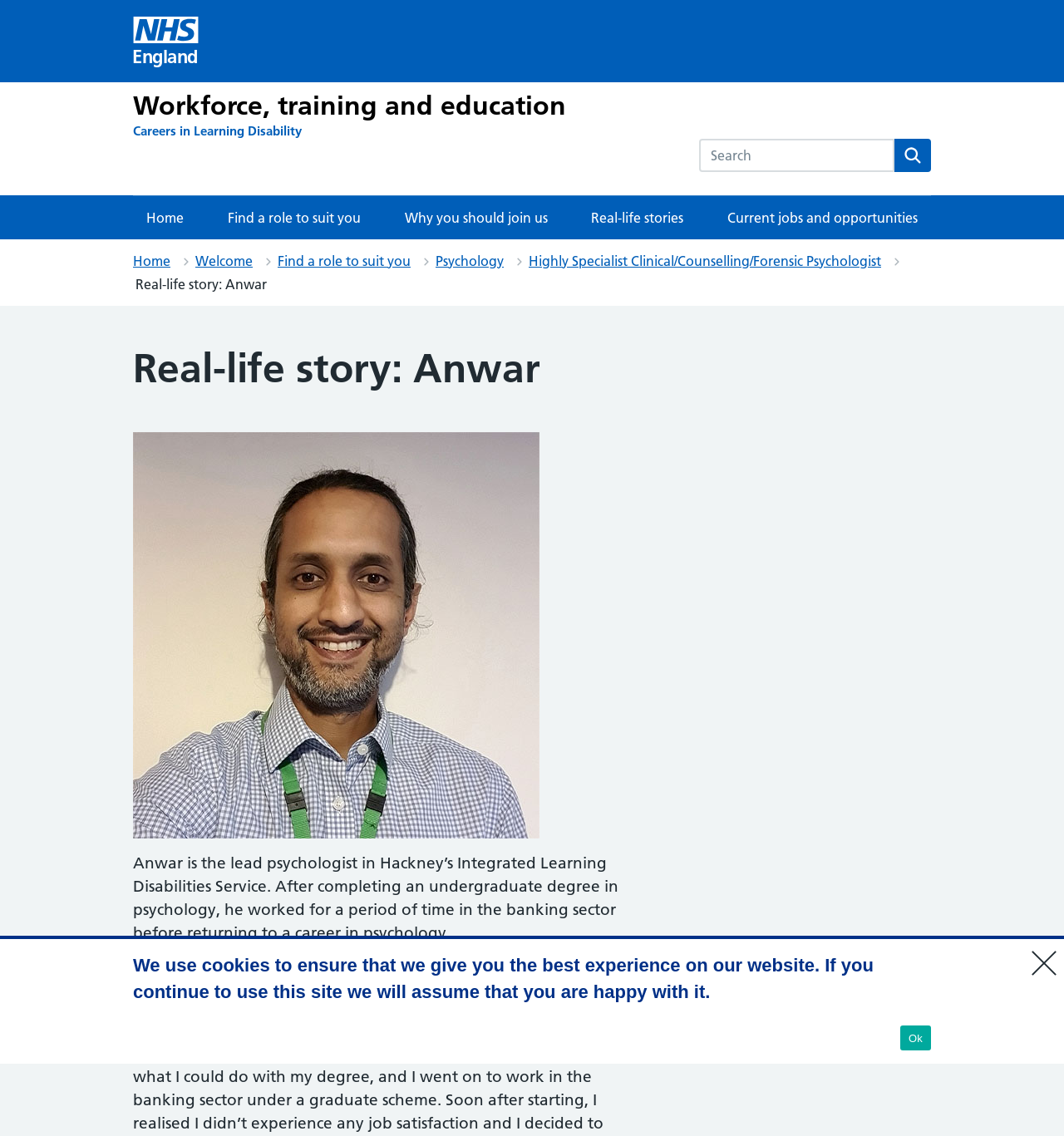Please look at the image and answer the question with a detailed explanation: Where does Anwar work?

I found this answer by reading the text description of Anwar, which mentions his workplace as 'Hackney’s Integrated Learning Disabilities Service'.